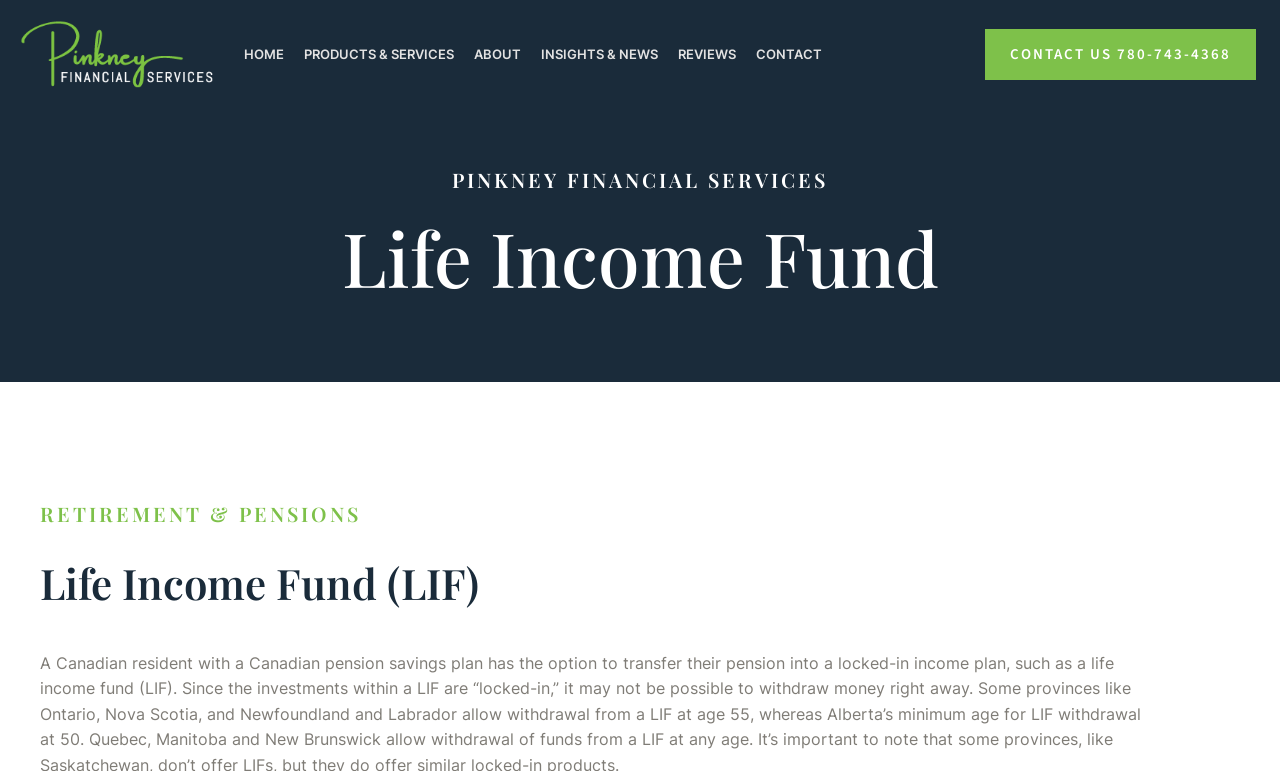Pinpoint the bounding box coordinates of the element to be clicked to execute the instruction: "view products and services".

[0.23, 0.04, 0.362, 0.1]